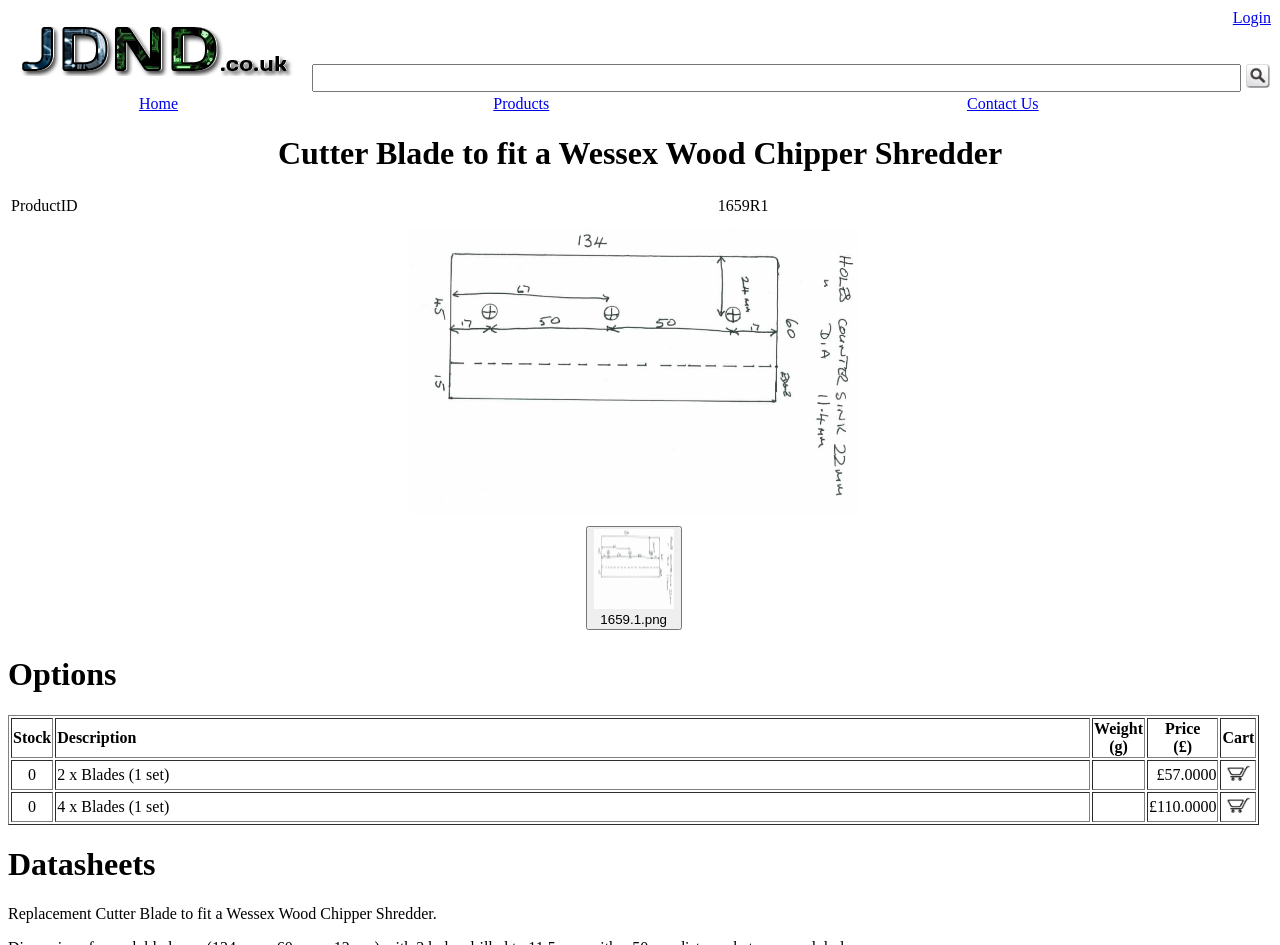Offer a comprehensive description of the webpage’s content and structure.

The webpage is for JDnD Industrial Services, and it appears to be a product page for a specific item. At the top, there is a logo on the left and a login link on the right. Below the logo, there is a search bar with a button next to it.

The main content of the page is divided into sections. The first section has a heading that reads "Cutter Blade to fit a Wessex Wood Chipper Shredder". Below this heading, there is a table with two rows, displaying product information such as Product ID and a corresponding value.

Further down the page, there is a section with an "Options" heading. This section contains a table with several rows, each representing a different option for the product. The table has columns for Stock, Description, Weight, Price, and Cart. Each row has a button in the Cart column, allowing users to add the option to their cart.

Below the options table, there is a section with a "Datasheets" heading. This section contains a brief description of the product, which is a Replacement Cutter Blade to fit a Wessex Wood Chipper Shredder.

Throughout the page, there are several links to other pages, including "Home", "Products", and "Contact Us", which are located at the top of the page. There is also an image of the product, which is displayed on the right side of the page.